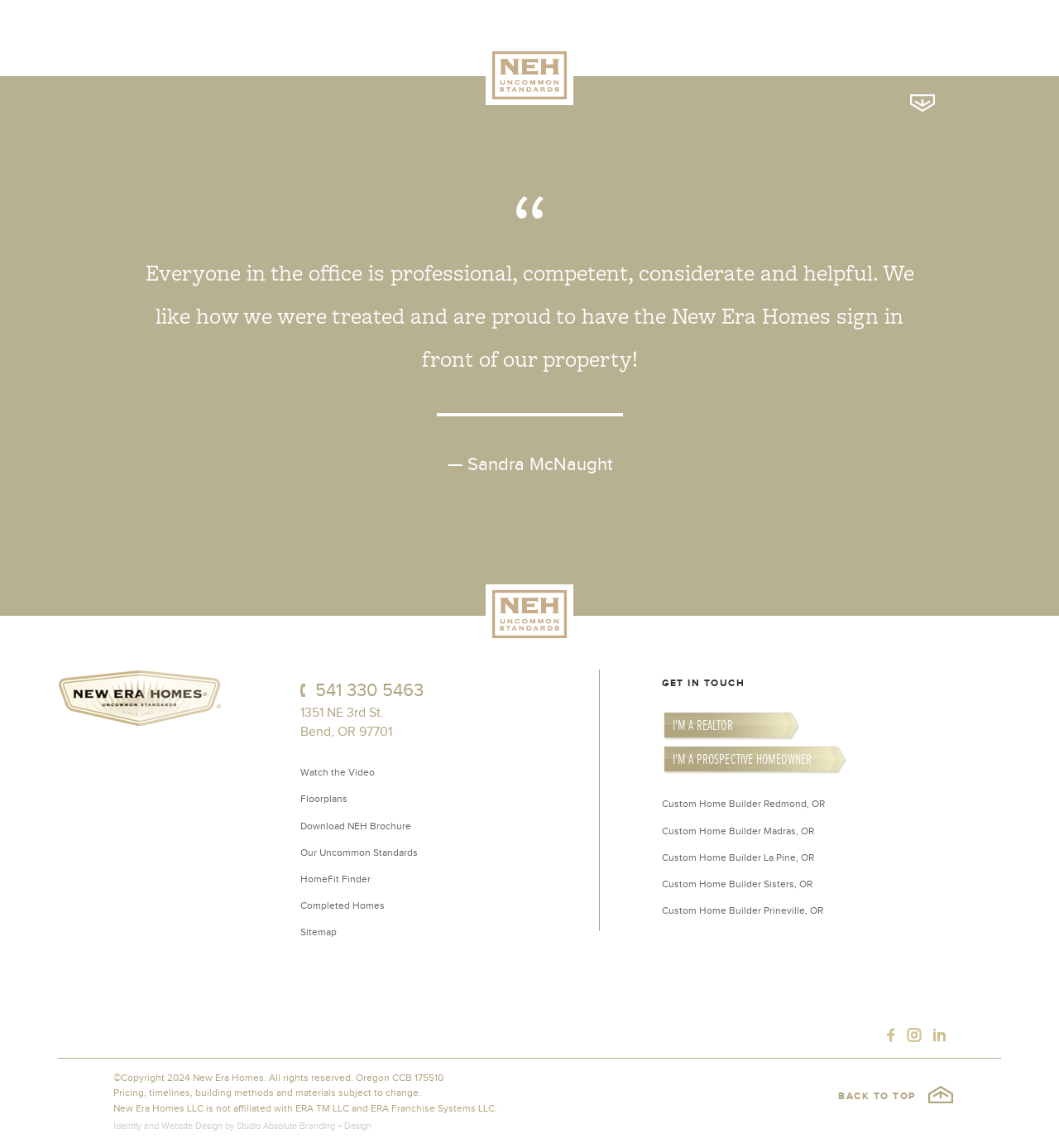From the image, can you give a detailed response to the question below:
What is the name of the person who wrote the testimonial?

I found the name by looking at the blockquote element with bounding box coordinates [0.131, 0.218, 0.869, 0.415] which contains a testimonial, and then I found the heading element with the name 'Sandra McNaught' inside this blockquote.